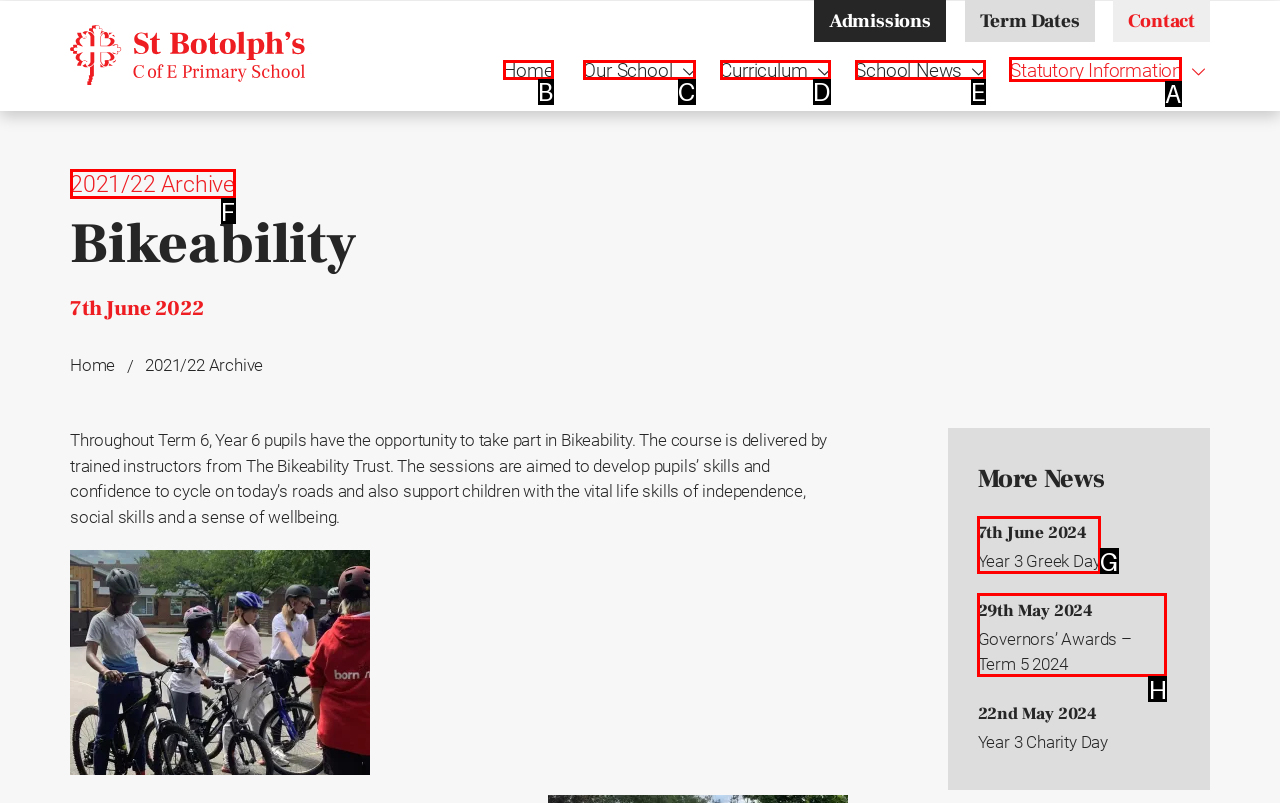Point out the HTML element I should click to achieve the following task: go to statutory information page Provide the letter of the selected option from the choices.

A